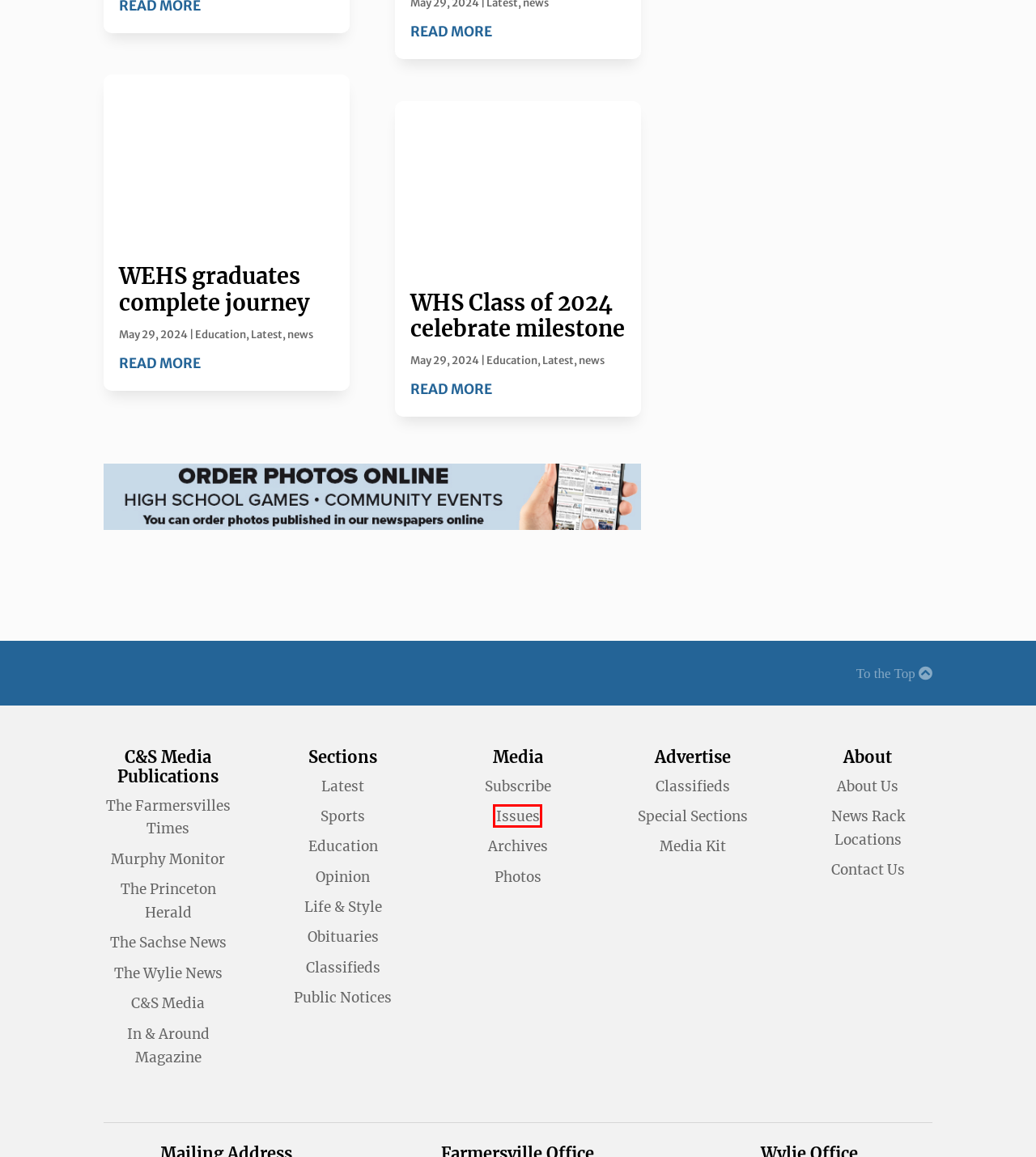Consider the screenshot of a webpage with a red bounding box around an element. Select the webpage description that best corresponds to the new page after clicking the element inside the red bounding box. Here are the candidates:
A. Archive Issue-Wylie News
B. Special Editions-Wylie News
C. WEHS graduates complete journey | Wylie News
D. Sports | Wylie News
E. Home-Wylie News
F. Inaugural event planned for local nonprofit | Wylie News
G. Area News | Wylie News
H. Proceeds distributed from charity event, Fire Code updated | Wylie News

A